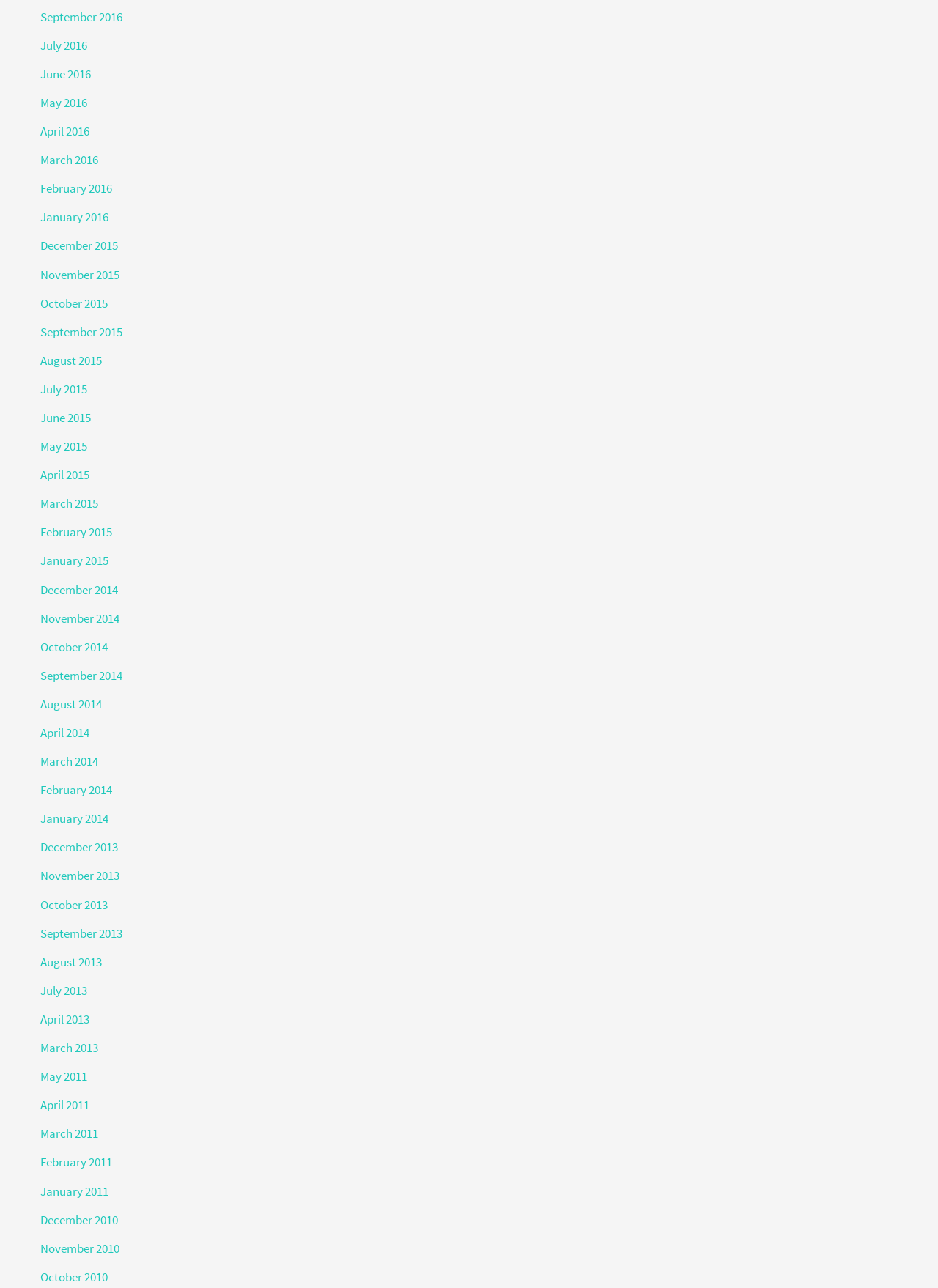Please locate the clickable area by providing the bounding box coordinates to follow this instruction: "View September 2016 archives".

[0.043, 0.007, 0.13, 0.02]